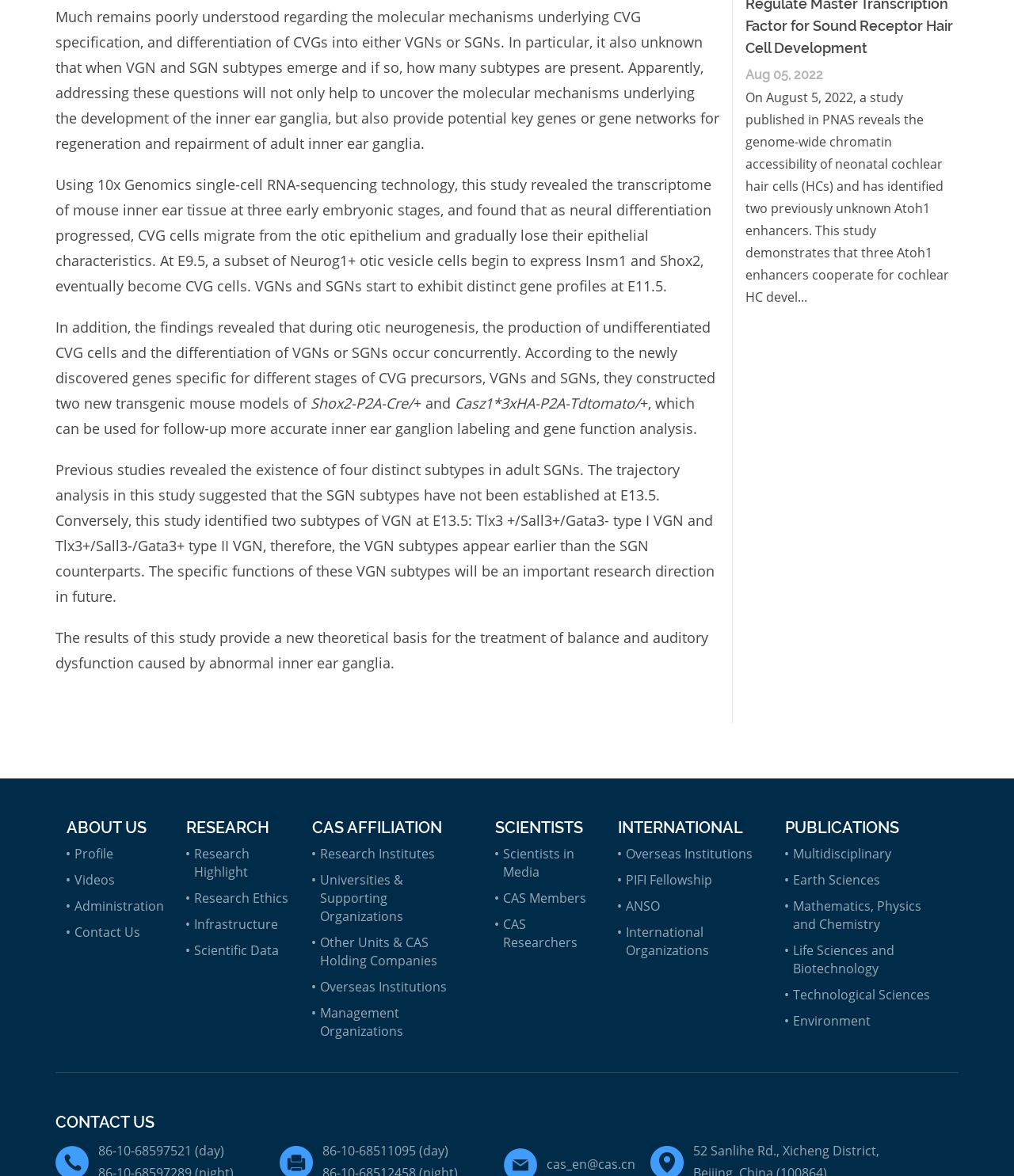Find the bounding box coordinates of the element you need to click on to perform this action: 'Check SCIENTISTS'. The coordinates should be represented by four float values between 0 and 1, in the format [left, top, right, bottom].

[0.488, 0.696, 0.588, 0.712]